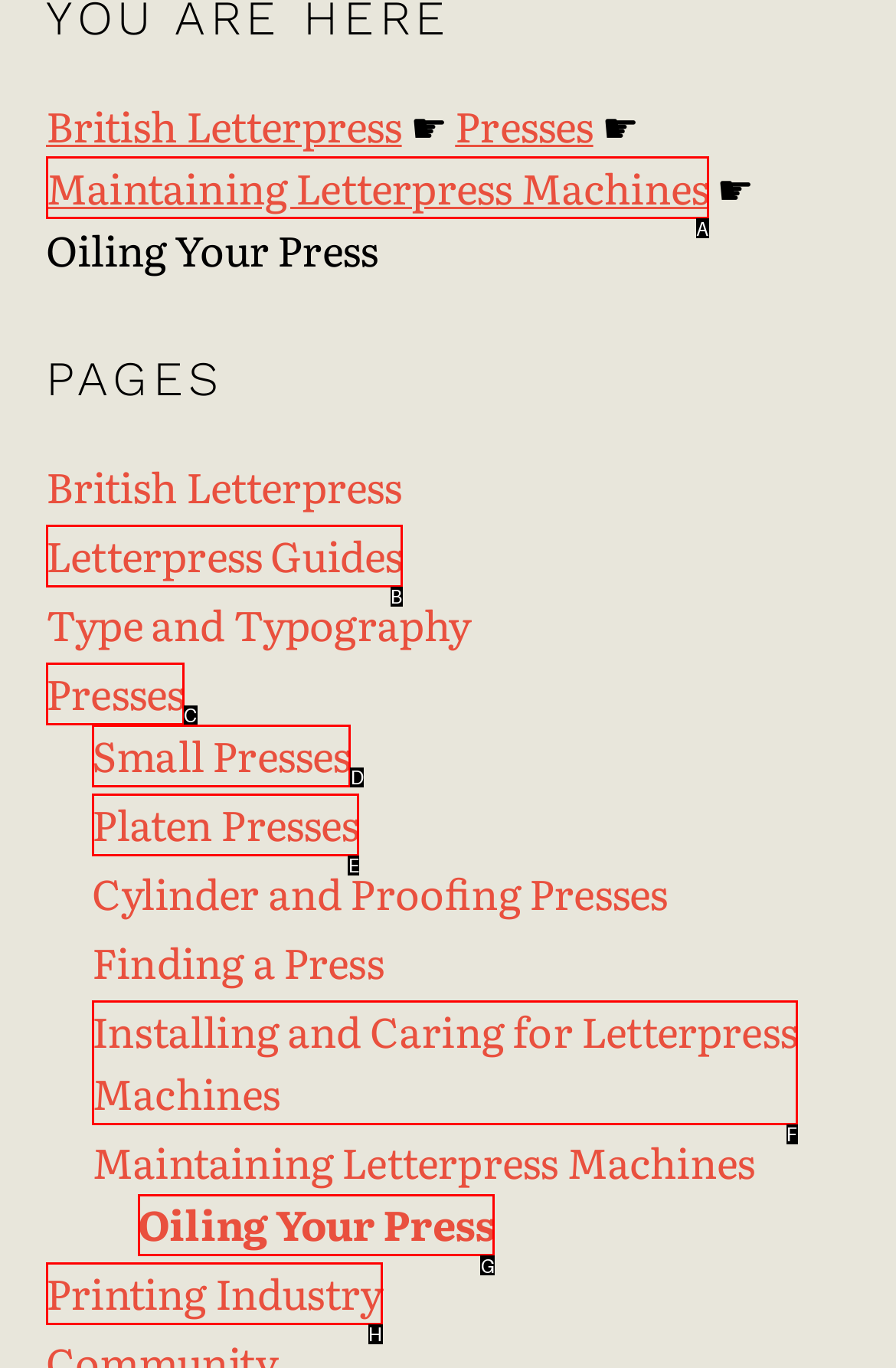Indicate which HTML element you need to click to complete the task: read about Oiling Your Press. Provide the letter of the selected option directly.

G